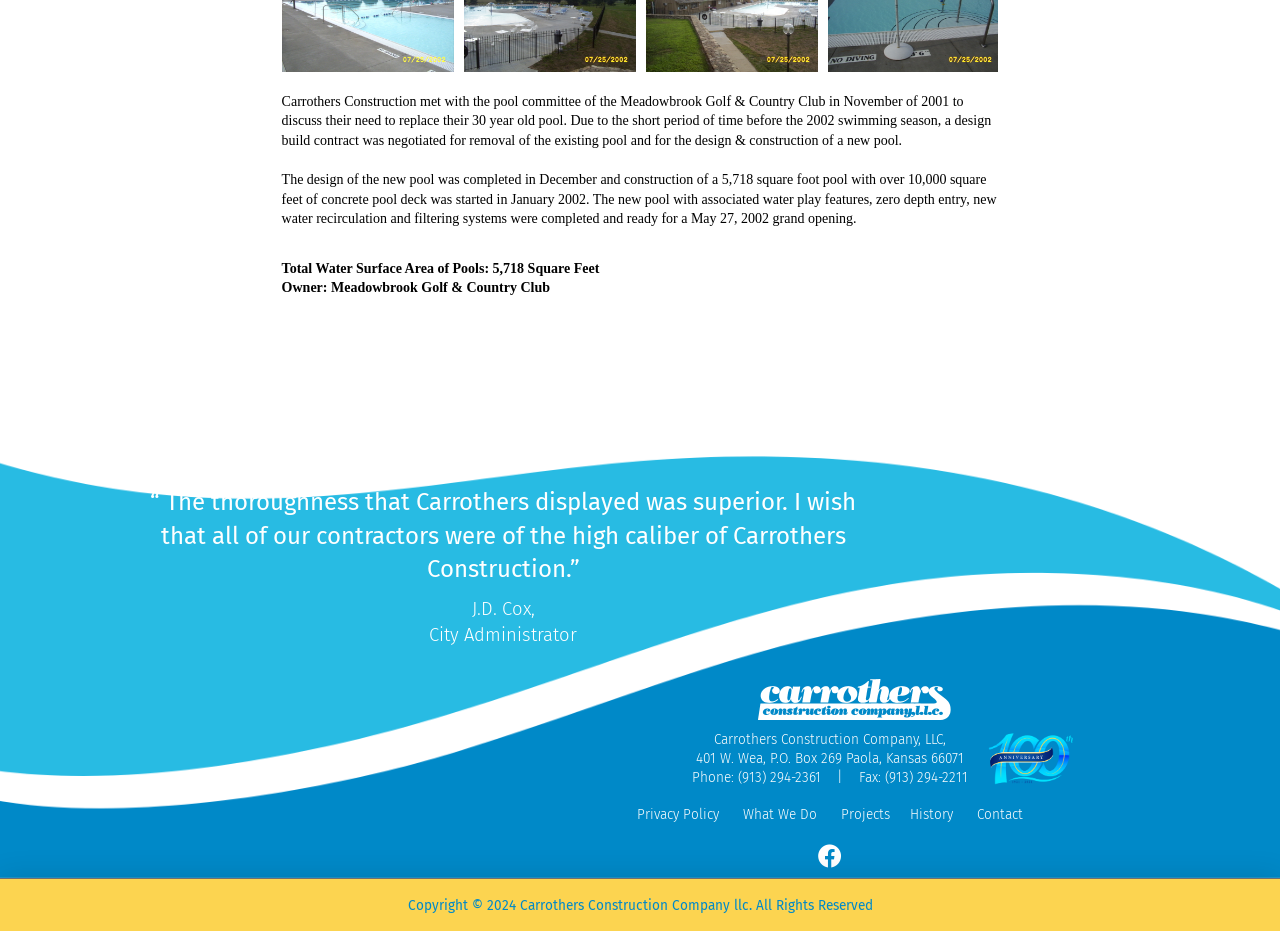Determine the bounding box of the UI component based on this description: "parent_node: Carrothers Construction Company, LLC,". The bounding box coordinates should be four float values between 0 and 1, i.e., [left, top, right, bottom].

[0.592, 0.73, 0.818, 0.774]